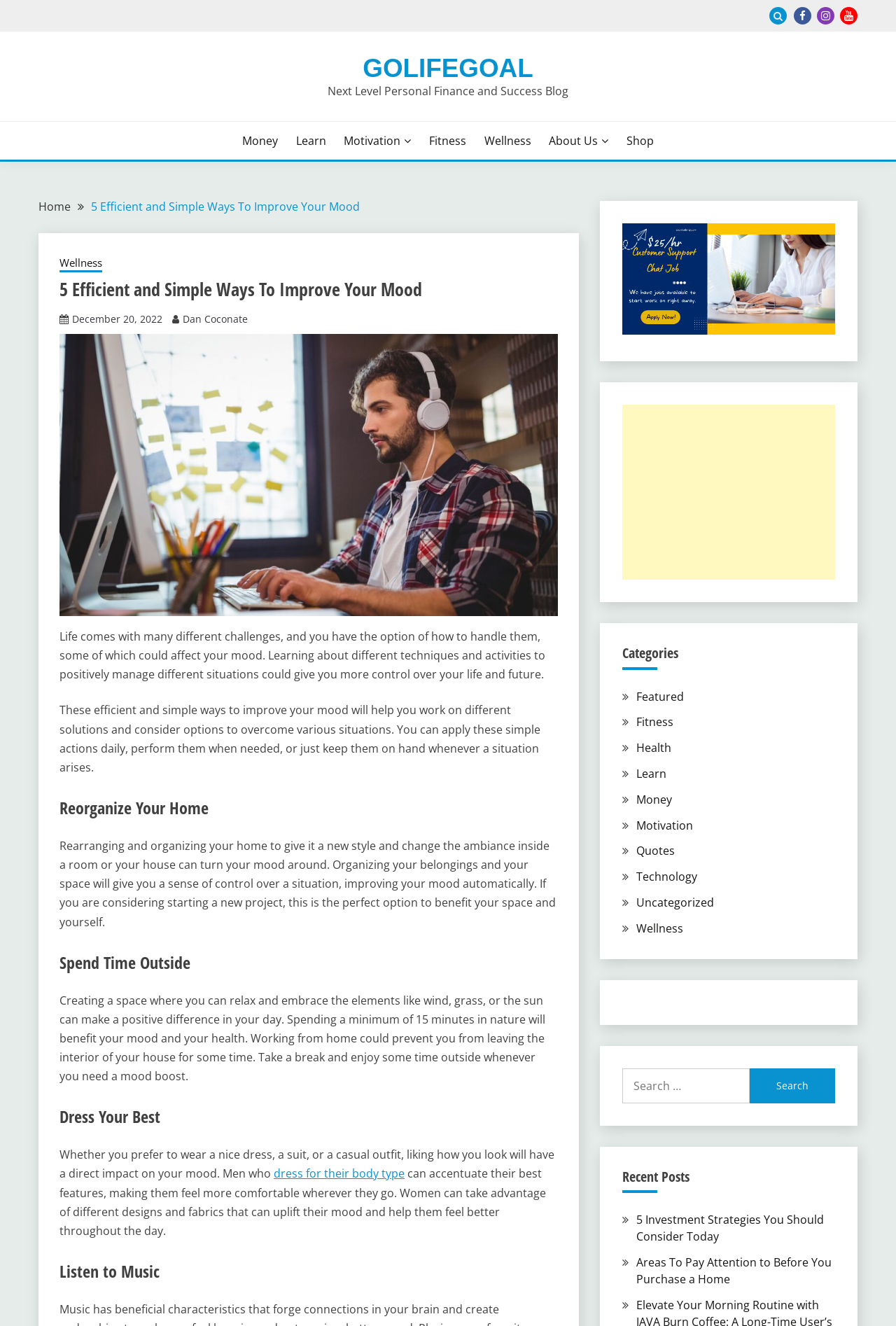Please specify the bounding box coordinates of the clickable section necessary to execute the following command: "Click the Facebook link".

[0.886, 0.005, 0.905, 0.018]